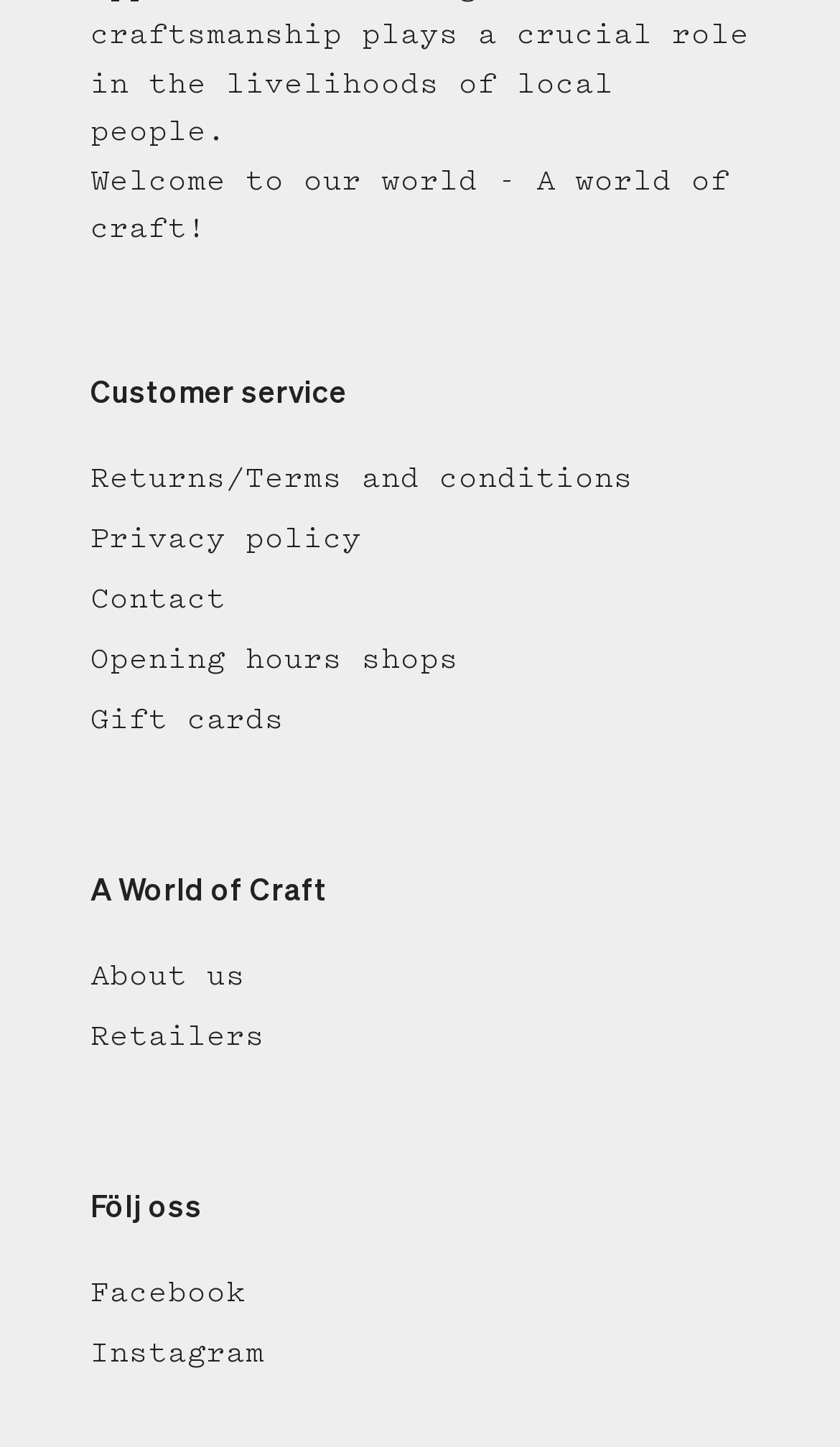What social media platforms can you follow this website on?
Give a single word or phrase as your answer by examining the image.

Facebook and Instagram